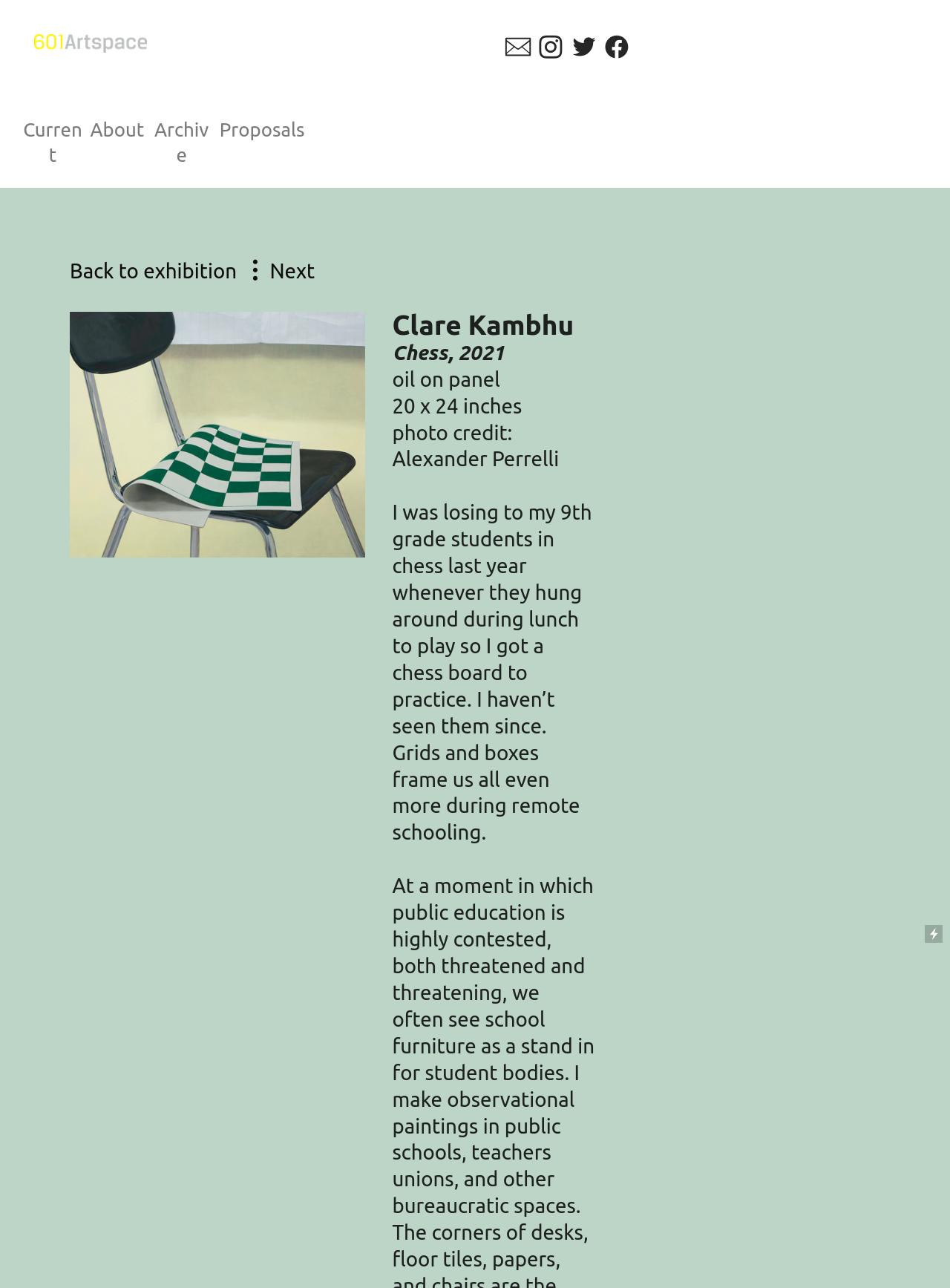Find the bounding box coordinates of the element's region that should be clicked in order to follow the given instruction: "Click the 'About' link". The coordinates should consist of four float numbers between 0 and 1, i.e., [left, top, right, bottom].

[0.095, 0.092, 0.152, 0.111]